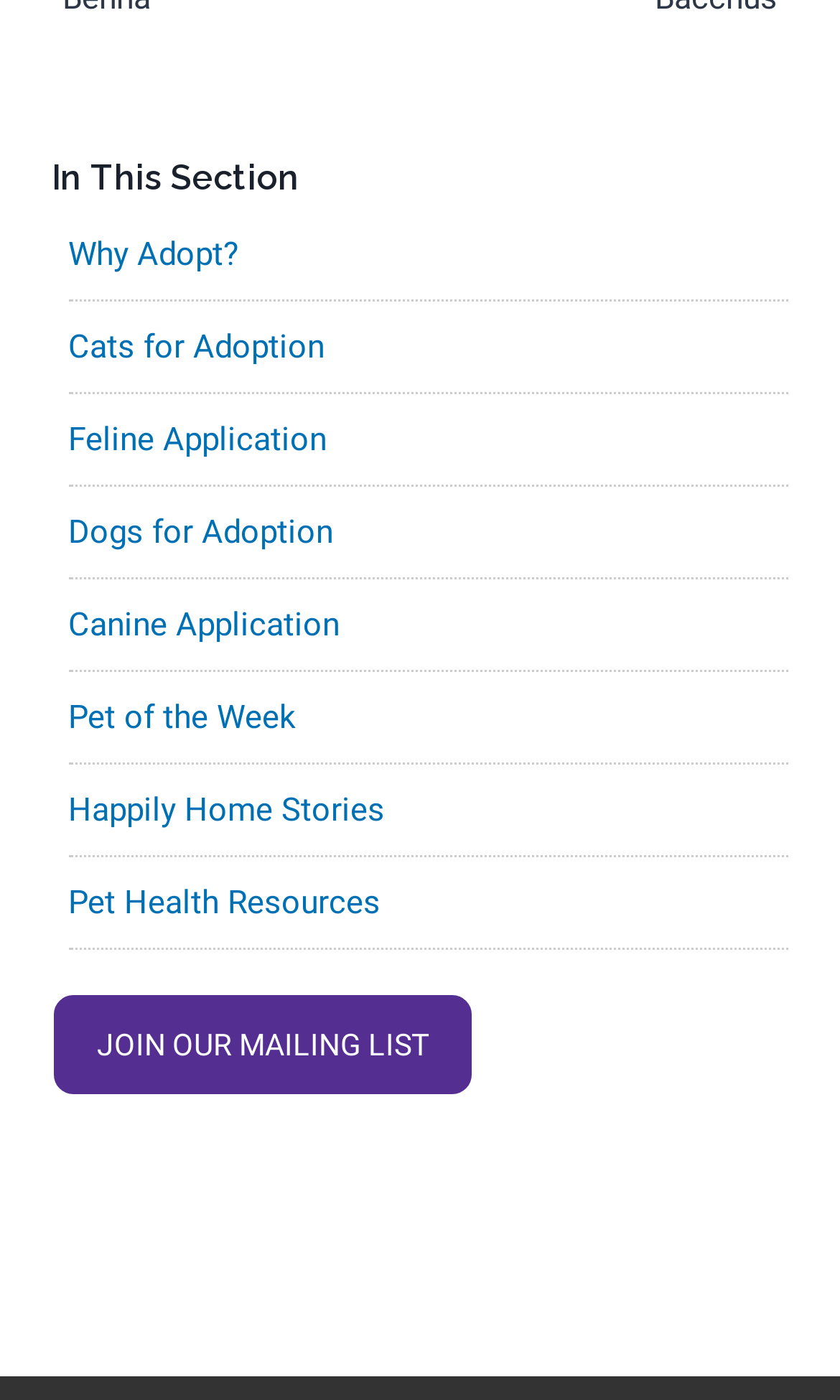What is the first link in the section?
Refer to the image and provide a one-word or short phrase answer.

Why Adopt?